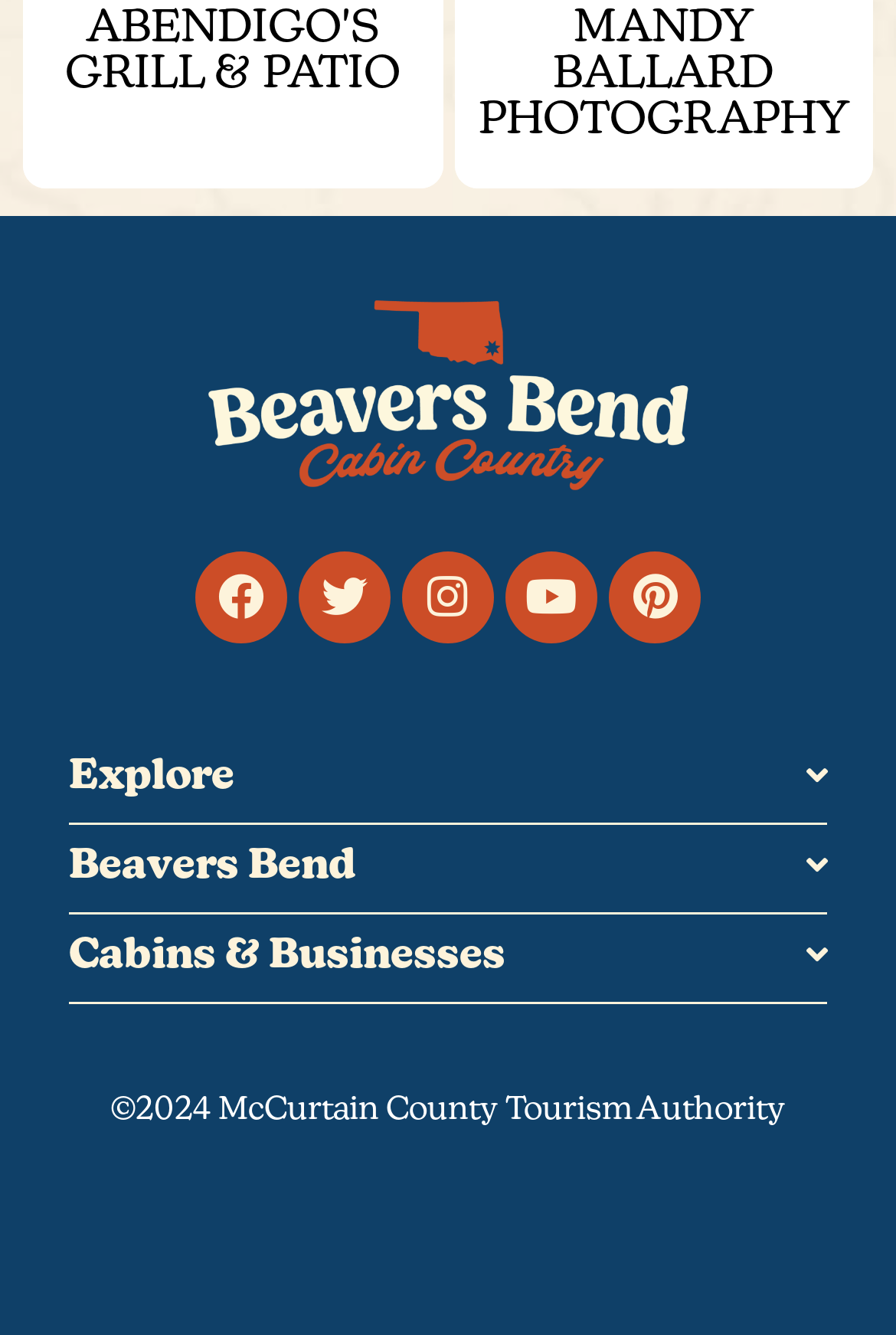Utilize the information from the image to answer the question in detail:
What is the name of the photography service?

I found the name of the photography service by looking at the heading element that says 'MANDY BALLARD PHOTOGRAPHY'.